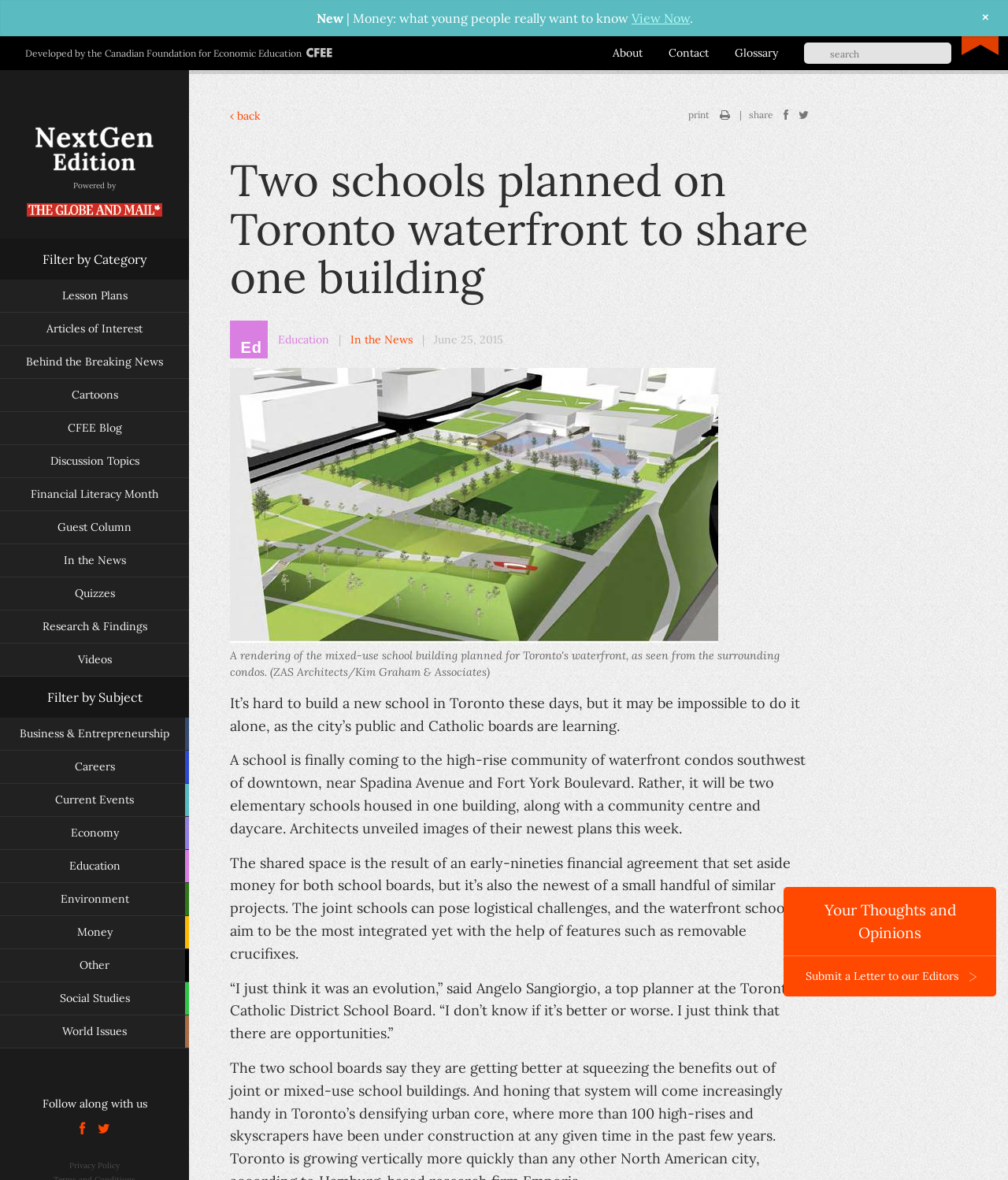Kindly determine the bounding box coordinates for the area that needs to be clicked to execute this instruction: "Click on Home".

None